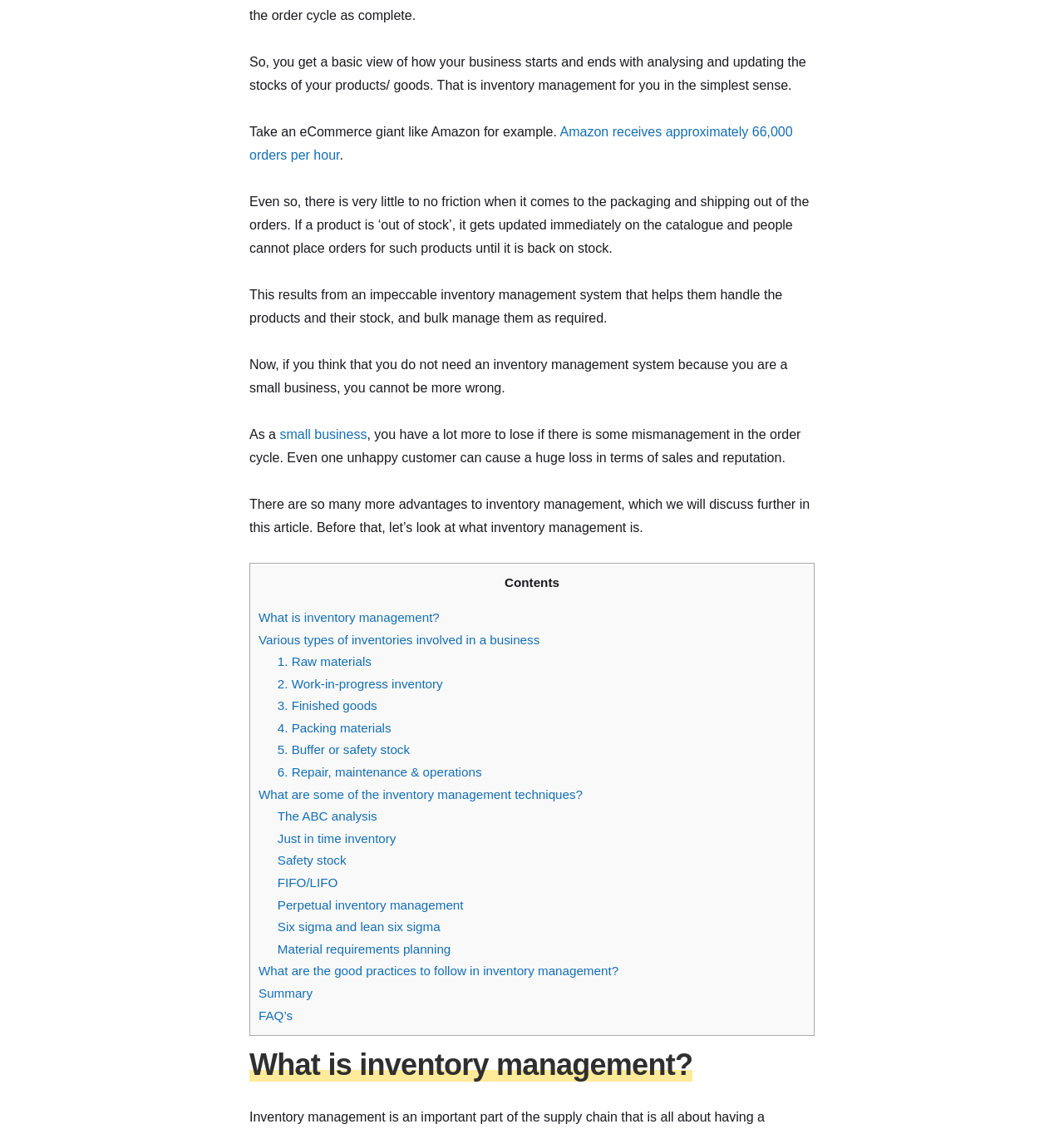What are the different types of inventories involved in a business?
Based on the image, please offer an in-depth response to the question.

The webpage lists various types of inventories involved in a business, including raw materials, work-in-progress inventory, finished goods, packing materials, buffer or safety stock, and repair, maintenance & operations. These different types of inventories require effective management to ensure smooth business operations.